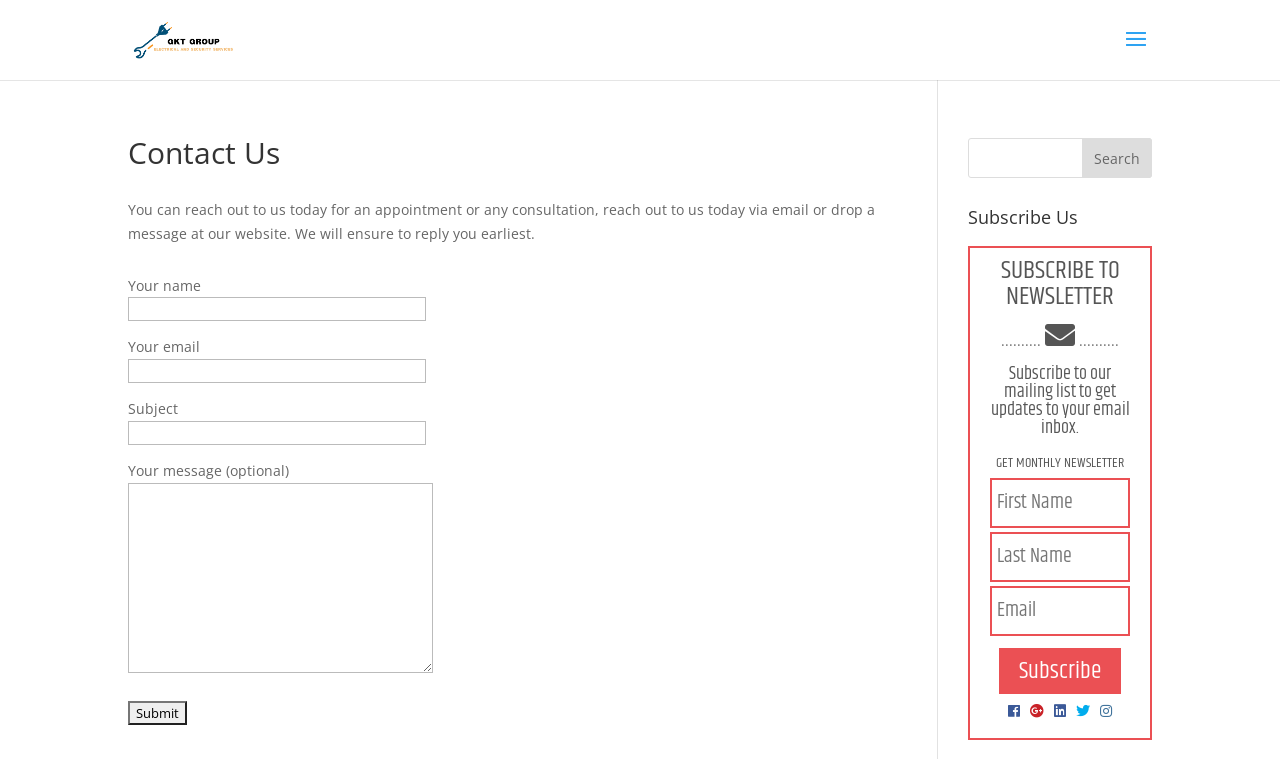How many search boxes are there on this webpage?
Answer the question using a single word or phrase, according to the image.

2